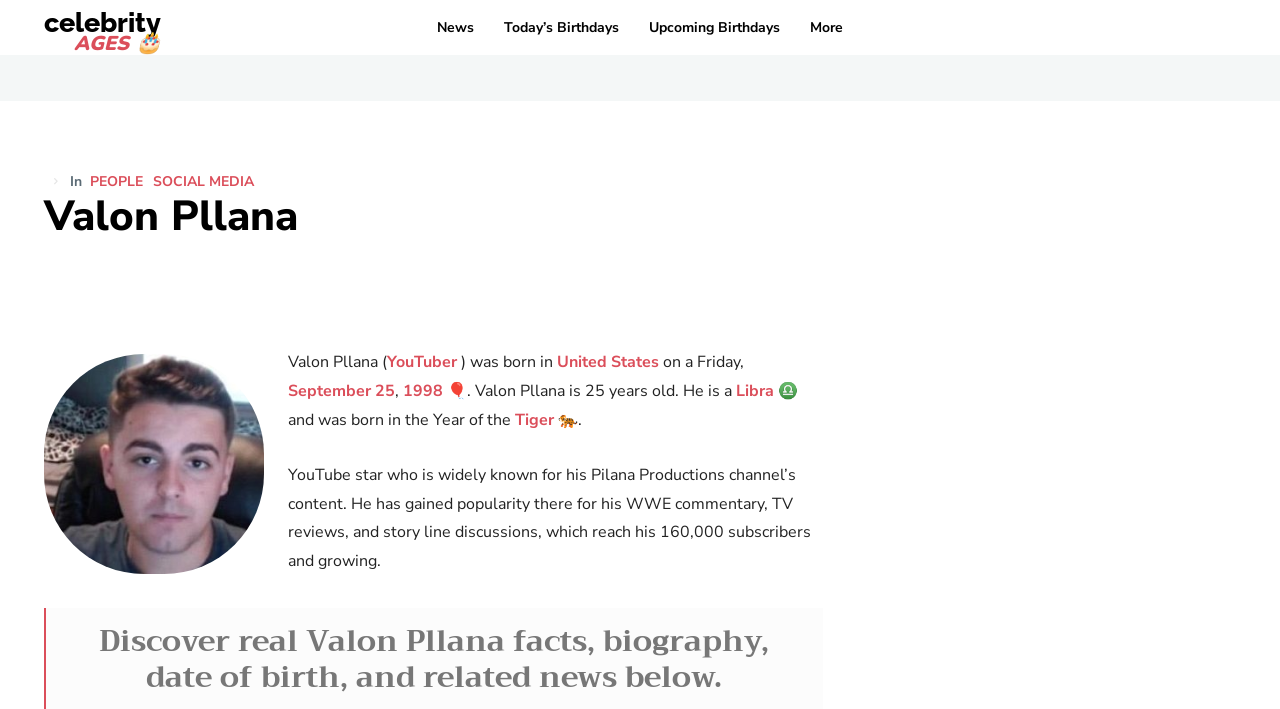How old is Valon Pllana?
Using the image, provide a detailed and thorough answer to the question.

I found the answer by looking at the text description below the image of Valon Pllana, which mentions that he is 25 years old.